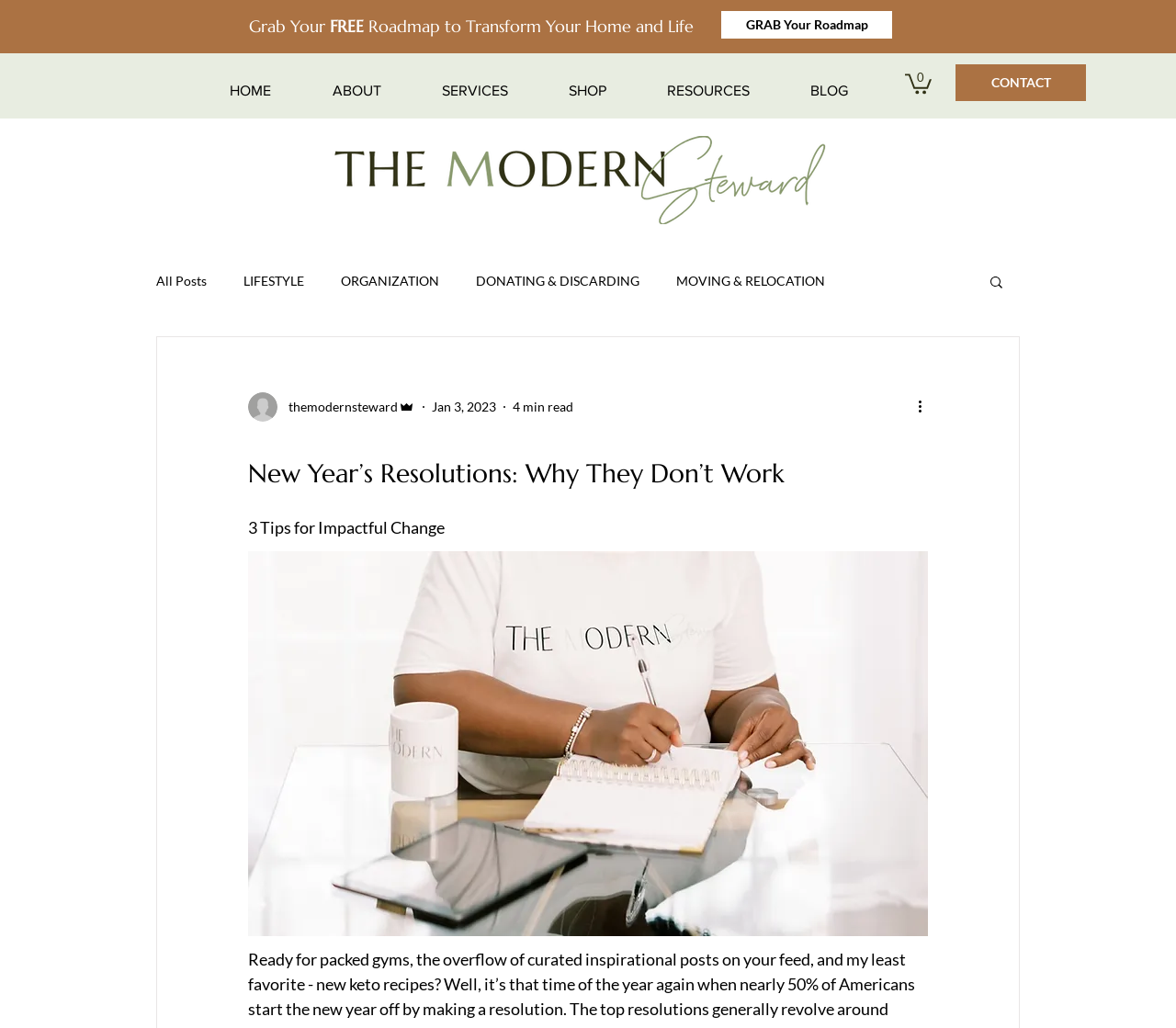Given the webpage screenshot and the description, determine the bounding box coordinates (top-left x, top-left y, bottom-right x, bottom-right y) that define the location of the UI element matching this description: Software development

None